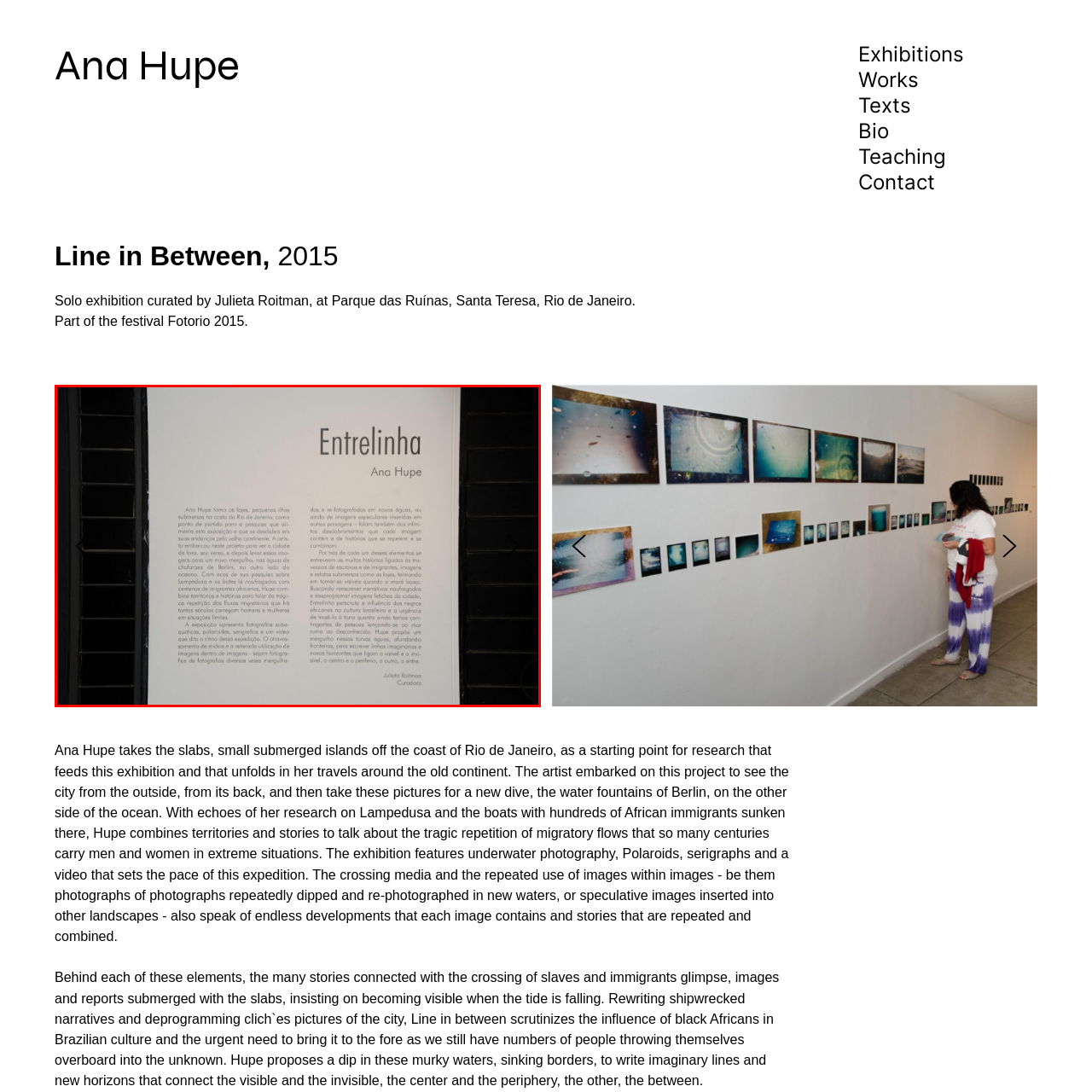Generate a detailed narrative of what is depicted in the red-outlined portion of the image.

The image features an exhibition panel titled "Entrelinha" by artist Ana Hupe. This text-based artwork highlights Hupe's exploration of small submerged islands off the coast of Rio de Janeiro, which serve as a launching point for her research and artistic endeavors. The description details how these themes connect with her journey around Europe, aiming to provide a fresh perspective on the city from an outsider's viewpoint.

The text emphasizes Hupe's reflection on the historical migration patterns of Africans and immigrants, tying them to her underwater photography and other media forms like Polaroids and serigraphs. The curator, Julieta Roitman, notes that Hupe's work invites viewers to consider the often-overlooked narratives of migration and cultural influence, urging a reevaluation of the connections between the visible and the invisible in society. 

Overall, the piece serves as a poignant commentary on the cyclical nature of these human experiences and the ongoing dialogue about identity and belonging in a contemporary context.